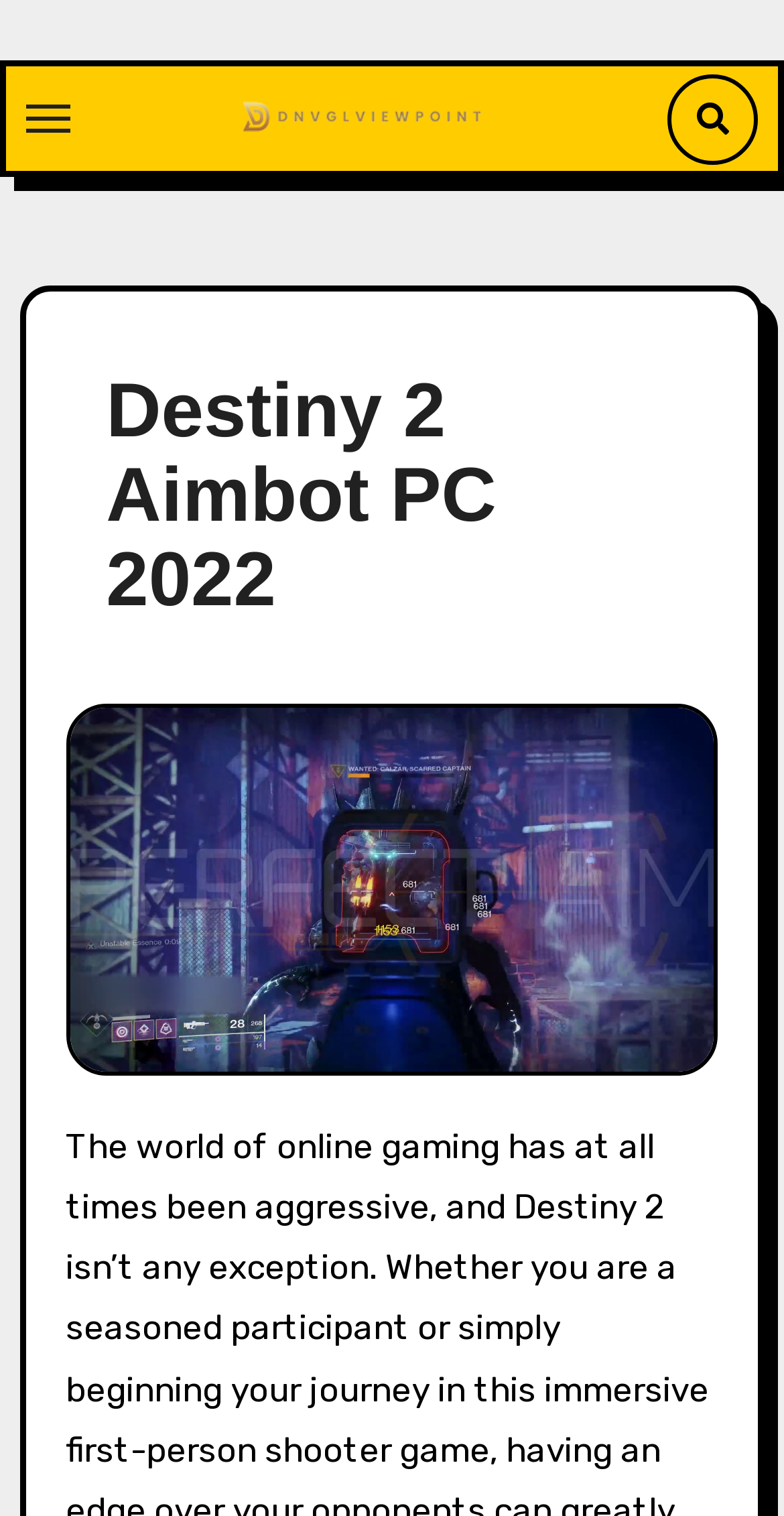How many navigation links are present?
Answer with a single word or short phrase according to what you see in the image.

3